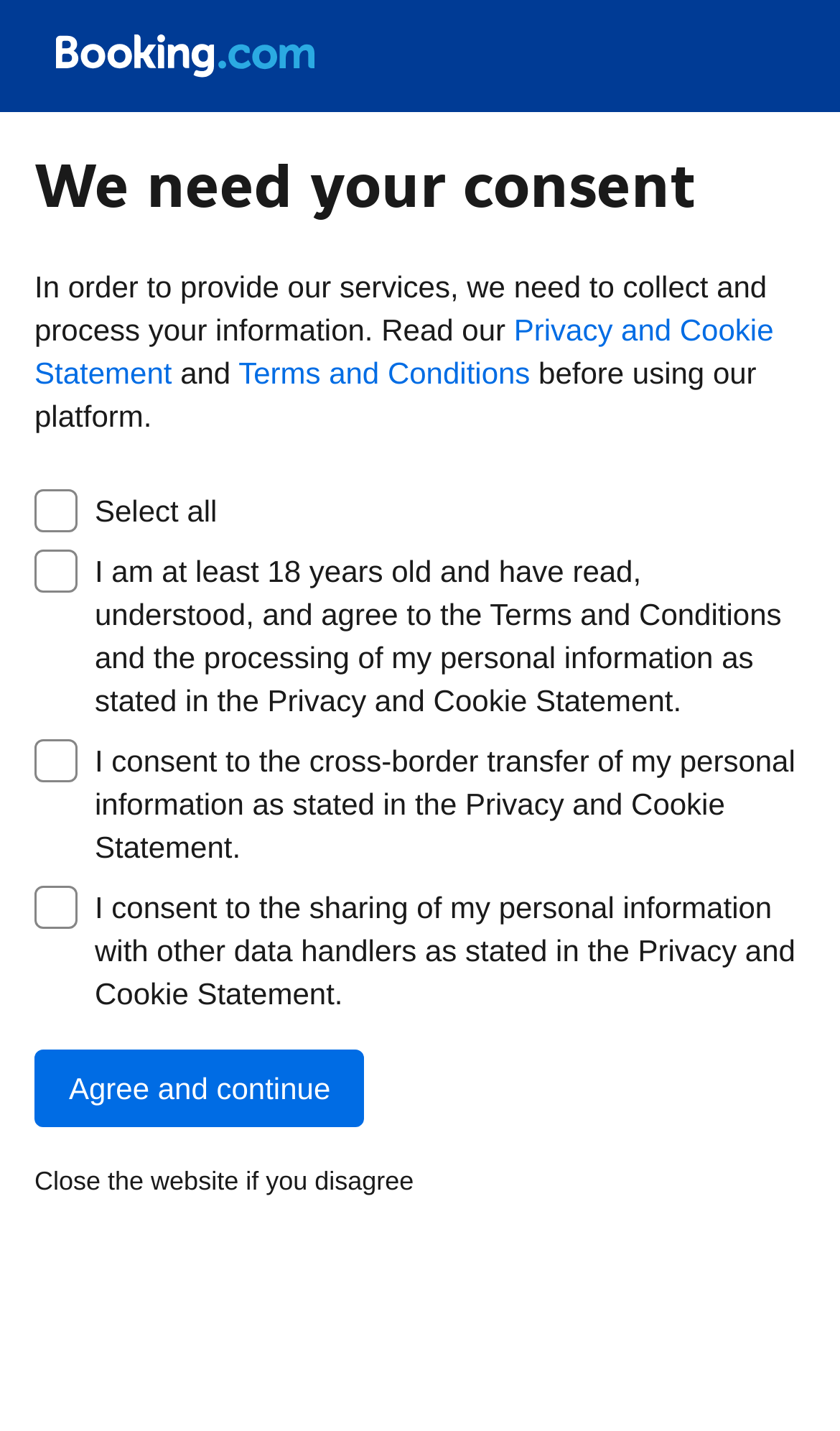Give a concise answer of one word or phrase to the question: 
What is the purpose of collecting user information?

To provide services